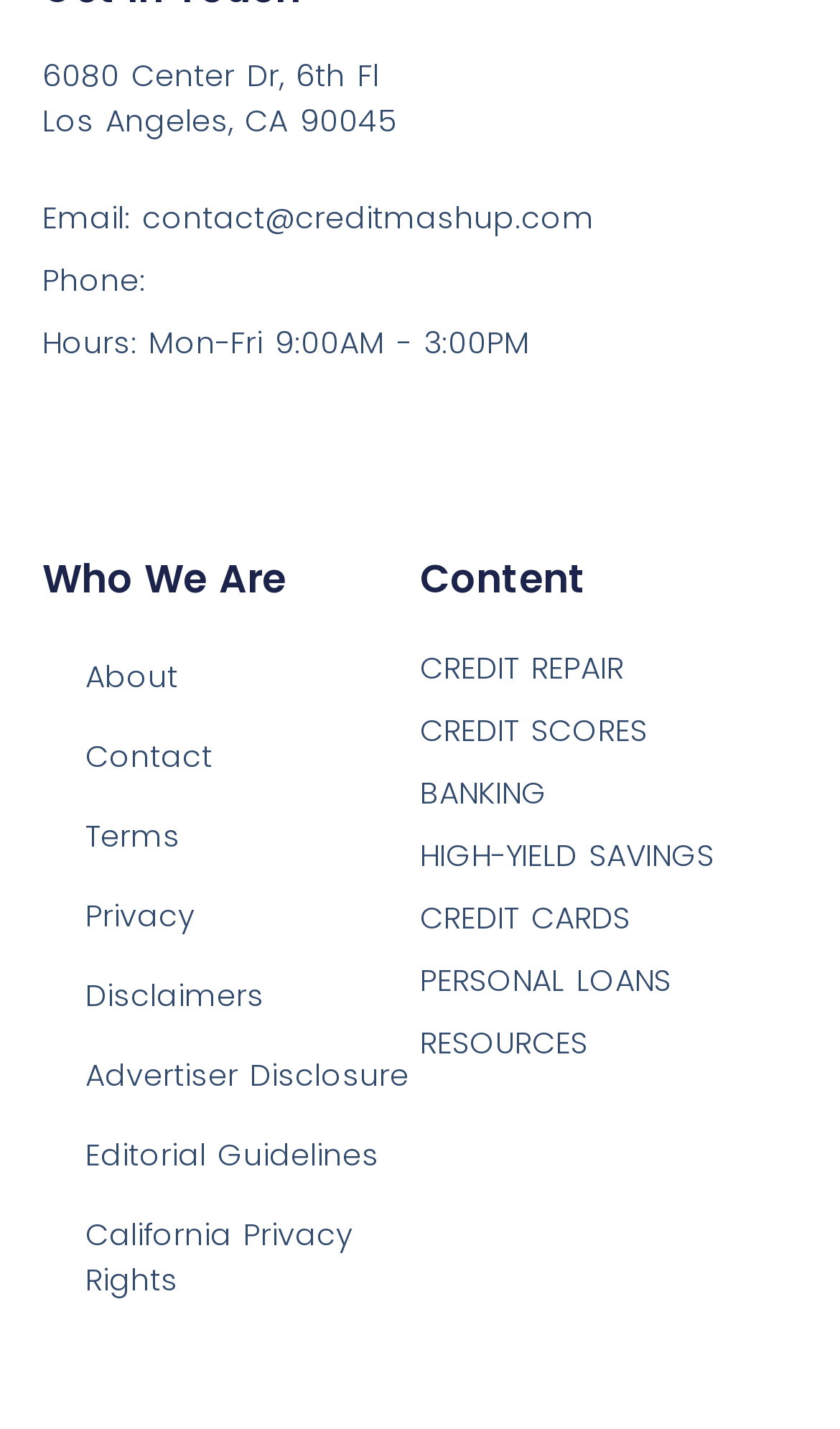What are the business hours?
Use the information from the screenshot to give a comprehensive response to the question.

I found the business hours by looking at the static text element that says 'Hours: Mon-Fri 9:00AM - 3:00PM', which is located below the company's address.